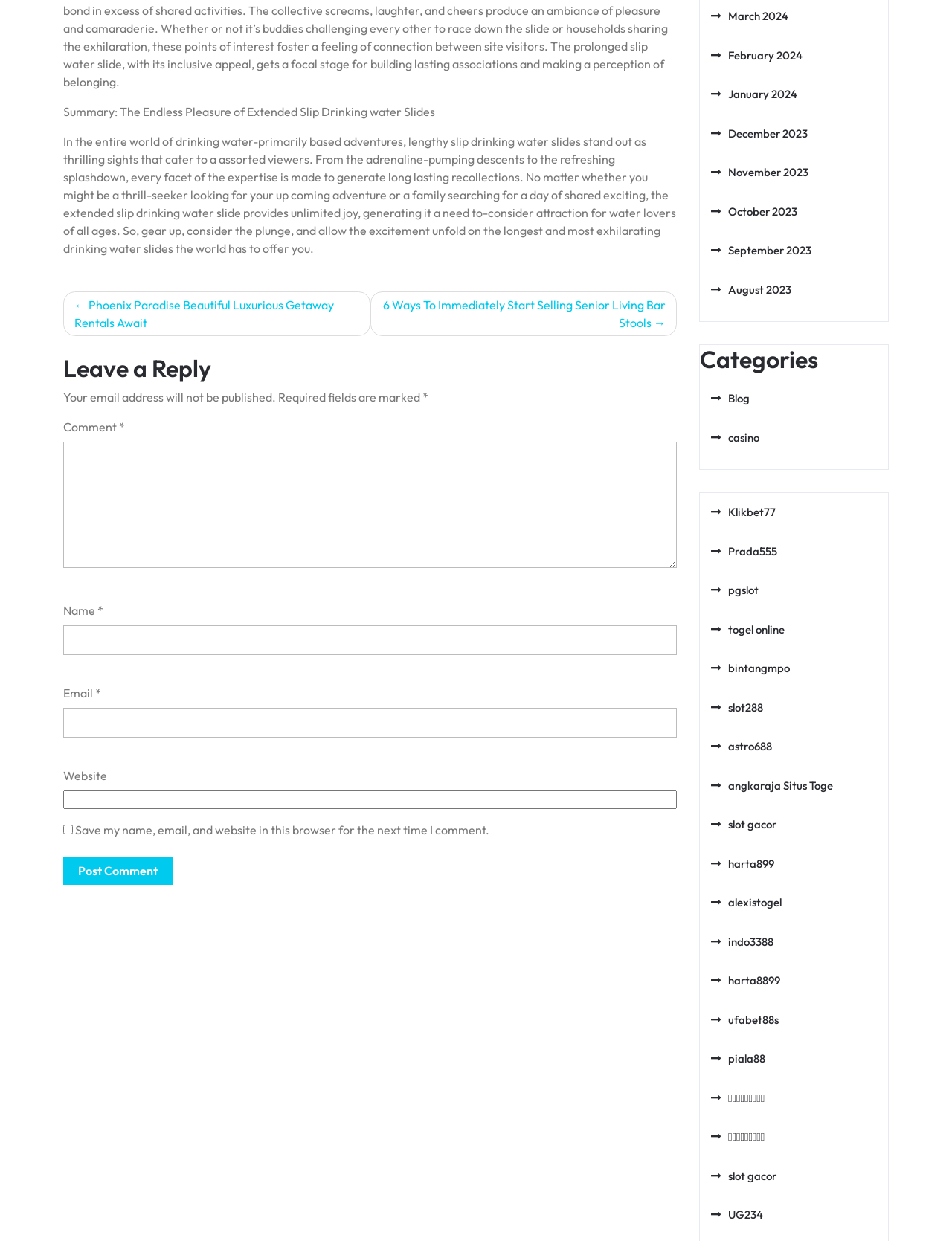Locate the bounding box coordinates of the area where you should click to accomplish the instruction: "Mail this poem to a friend".

None